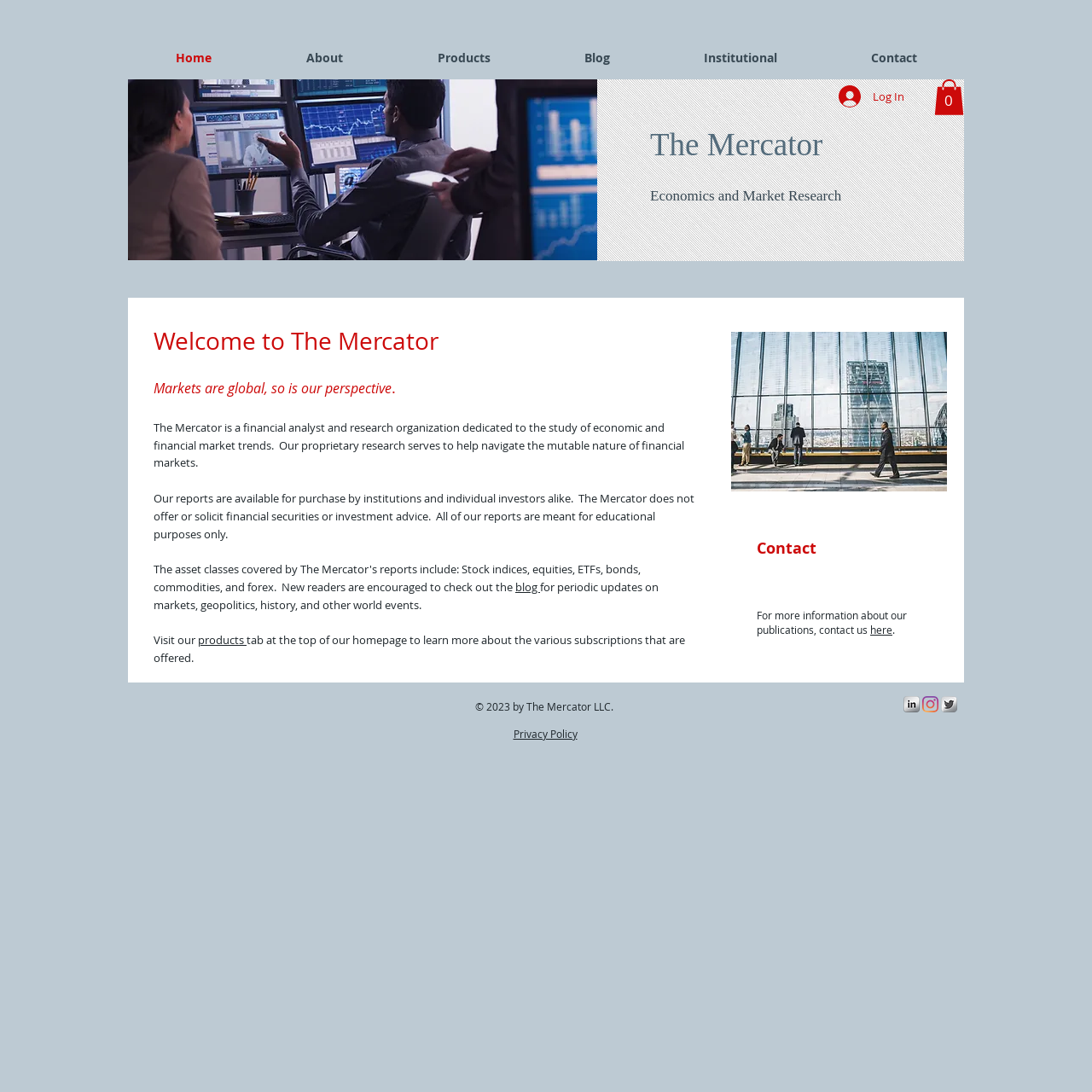Please specify the coordinates of the bounding box for the element that should be clicked to carry out this instruction: "Visit the 'Blog'". The coordinates must be four float numbers between 0 and 1, formatted as [left, top, right, bottom].

[0.472, 0.53, 0.495, 0.544]